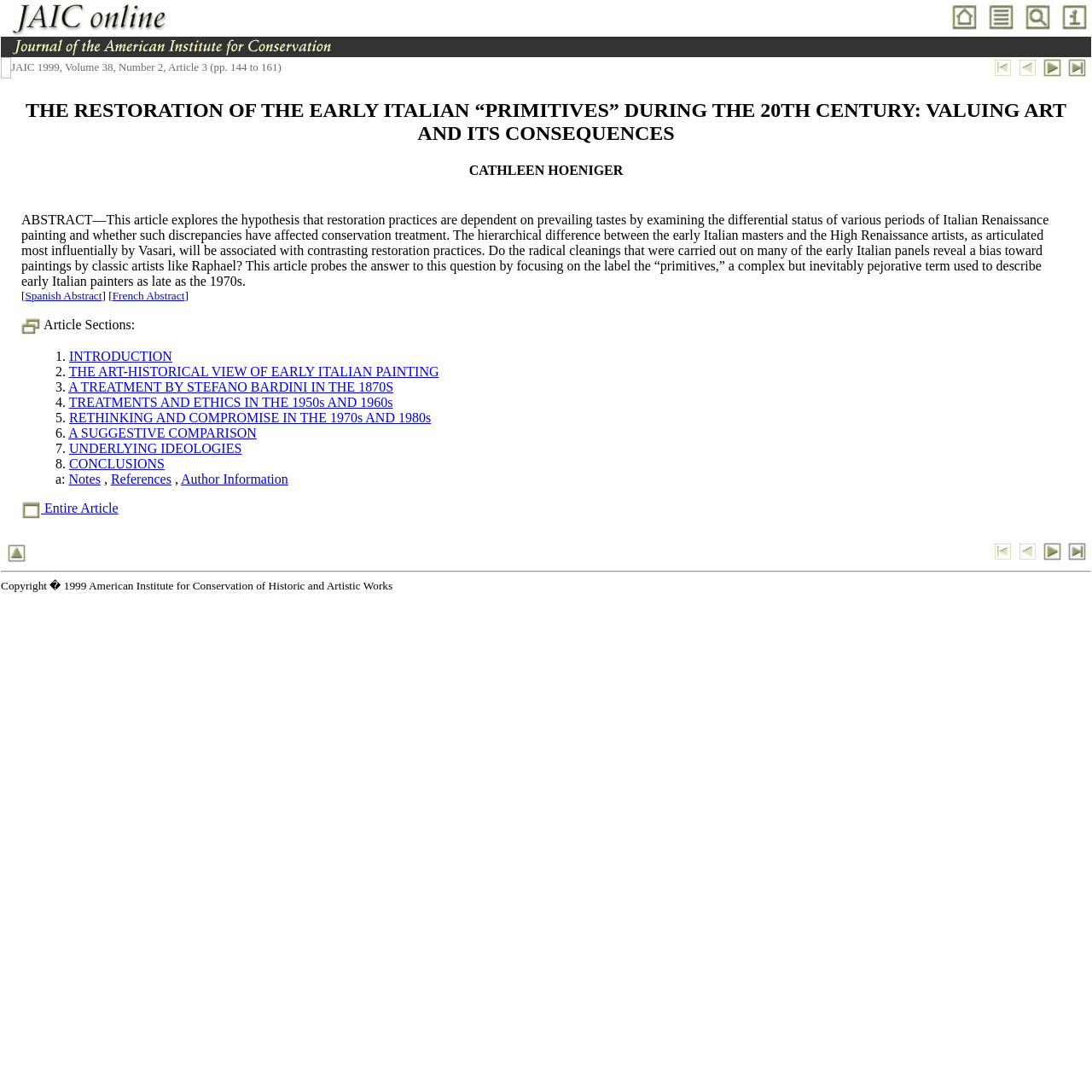Offer a meticulous caption that includes all visible features of the webpage.

This webpage appears to be an article from the Journal of the American Institute for Conservation (JAIC) published in 1999, Volume 38, Number 2, Article 3, spanning pages 144 to 161. 

At the top of the page, there is a header section with a logo of "JAIC online" on the left and three links with icons on the right. Below this, there is a section with the journal's title and a logo. 

The main content of the article is divided into sections. The title of the article, "THE RESTORATION OF THE EARLY ITALIAN “PRIMITIVES” DURING THE 20TH CENTURY: VALUING ART AND ITS CONSEQUENCES," is followed by the author's name, "CATHLEEN HOENIGER." The abstract of the article is provided, which explores the hypothesis that restoration practices are dependent on prevailing tastes by examining the differential status of various periods of Italian Renaissance painting and whether such discrepancies have affected conservation treatment. 

There are links to Spanish and French abstracts, and an "Article Sections" section with a list of links to different parts of the article, including "INTRODUCTION," "THE ART-HISTORICAL VIEW OF EARLY ITALIAN PAINTING," and "CONCLUSIONS." 

At the bottom of the page, there are more links and icons, including a link to the entire article. The layout of the page is organized into tables and rows, with images and links scattered throughout.